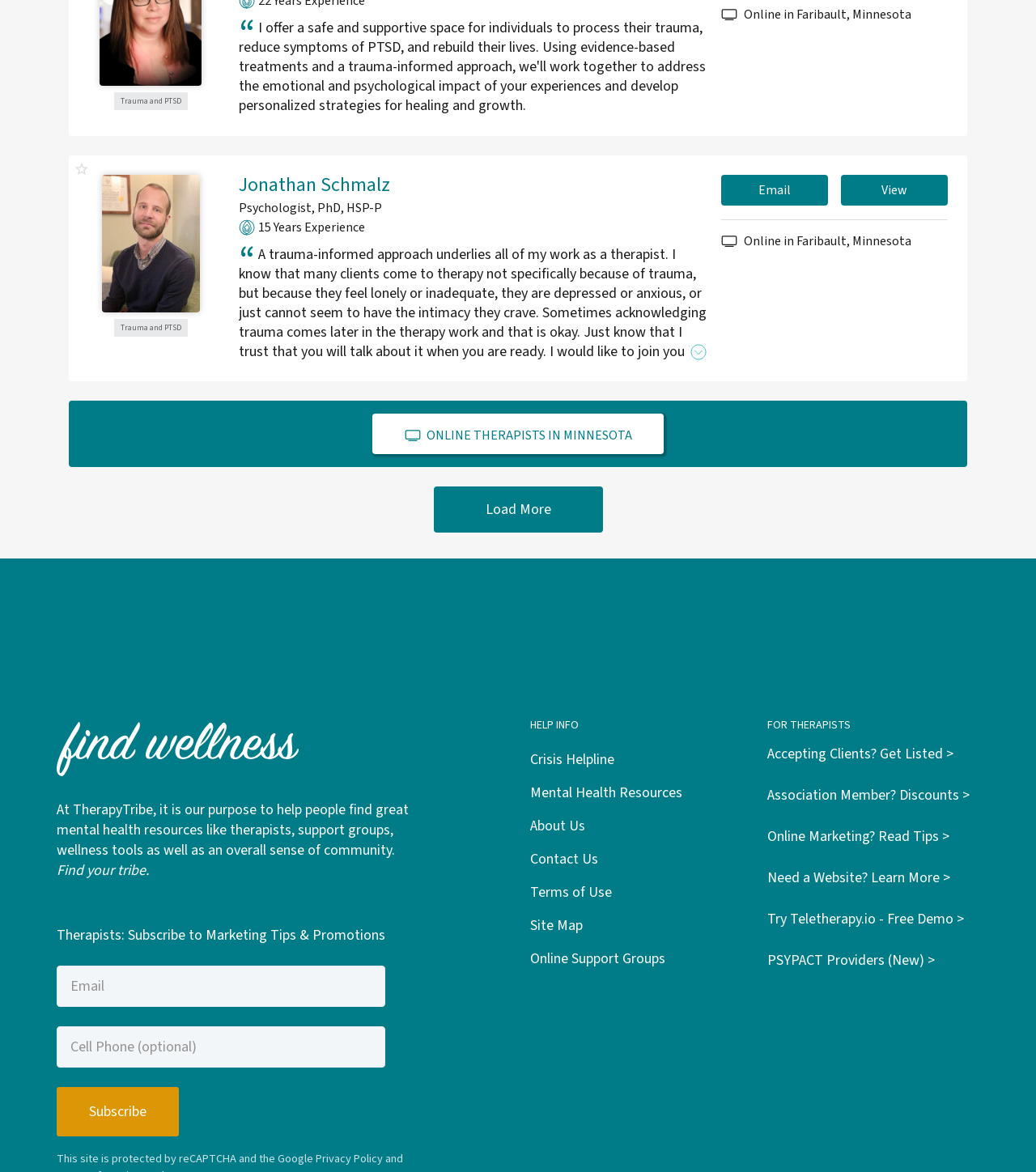Carefully observe the image and respond to the question with a detailed answer:
What is the purpose of TherapyTribe?

I found a static text element with the text 'At TherapyTribe, it is our purpose to help people find great mental health resources like therapists, support groups, wellness tools as well as an overall sense of community.' which indicates that the purpose of TherapyTribe is to help people find mental health resources.